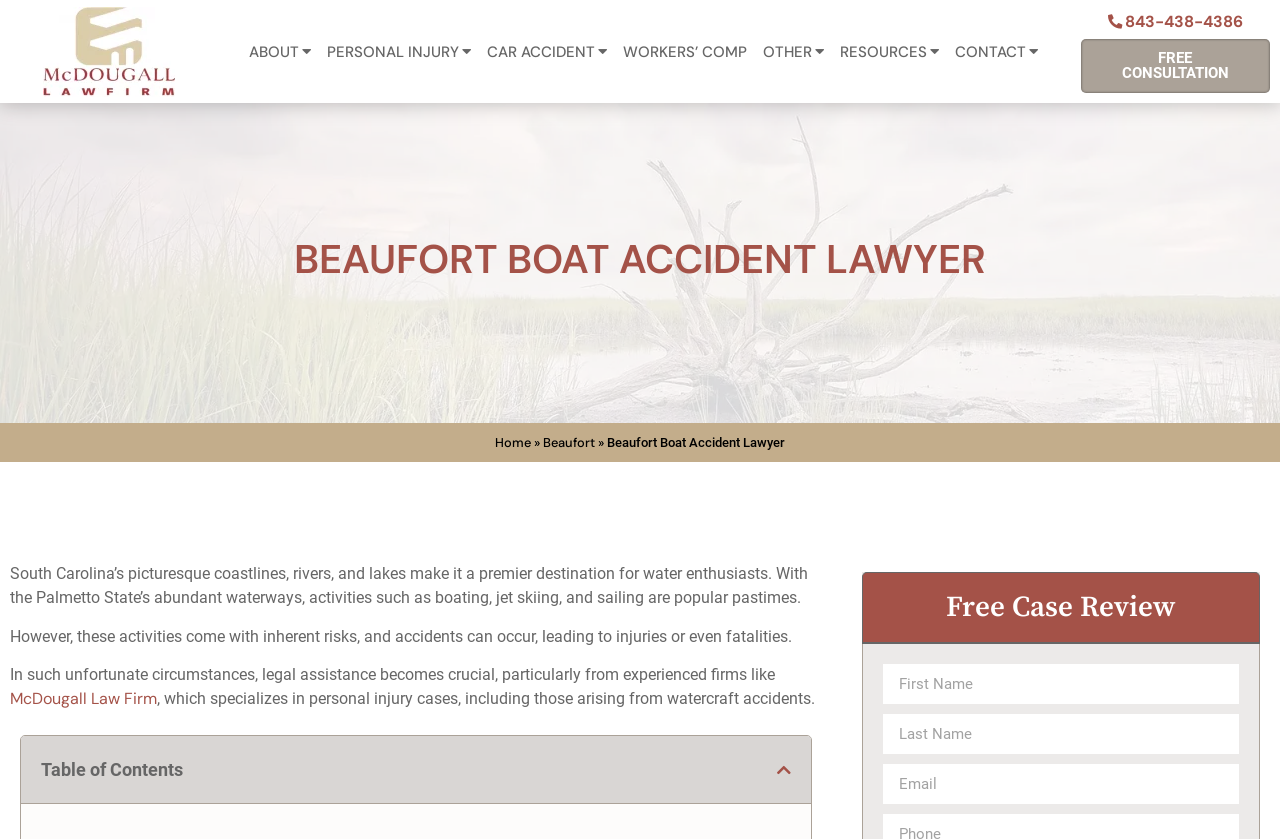Please identify the bounding box coordinates of the area I need to click to accomplish the following instruction: "Call the phone number".

[0.866, 0.013, 0.971, 0.038]